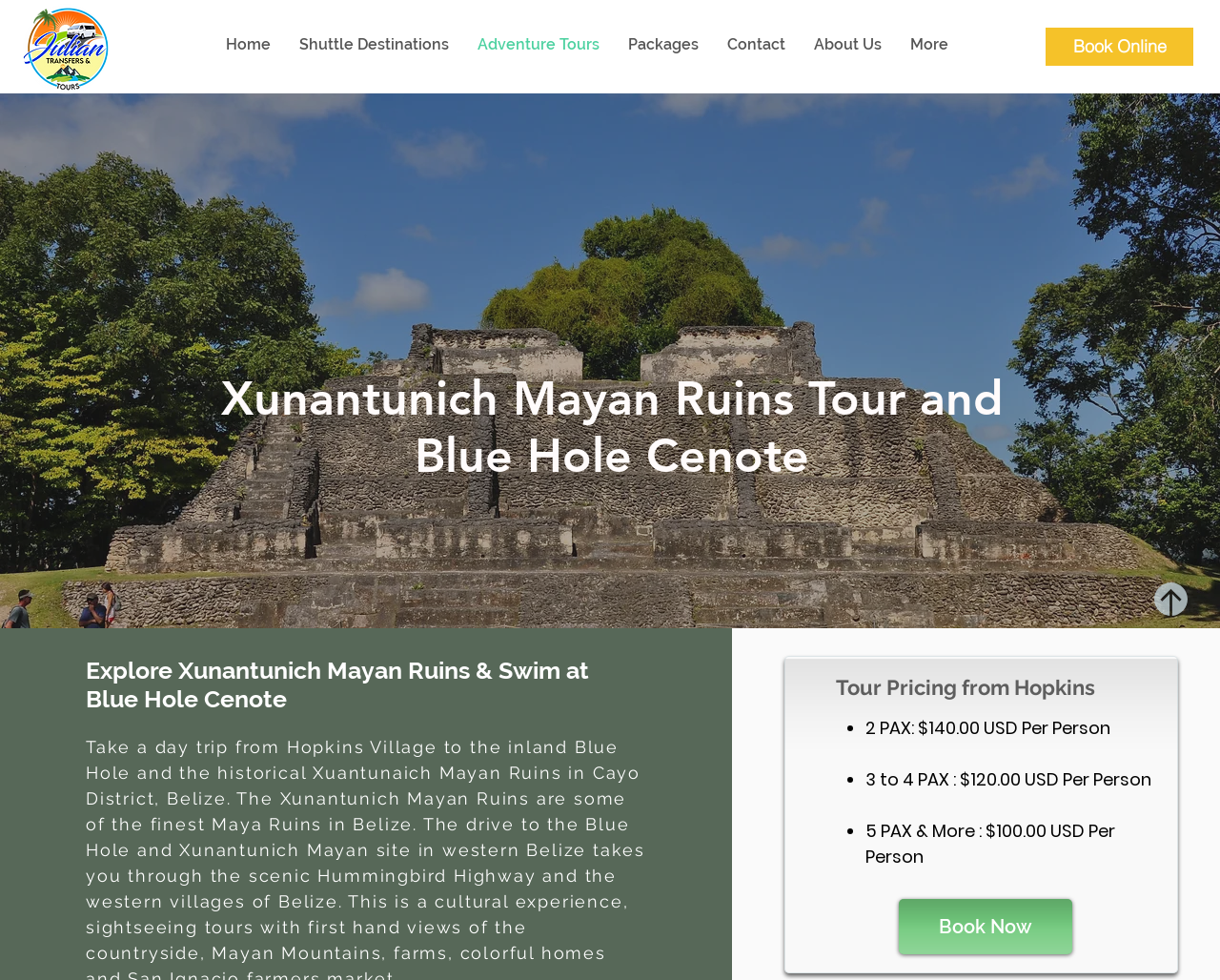Using the description: "#comp-l6wjlvyh svg [data-color="1"] {fill: #C2D1D5;}", determine the UI element's bounding box coordinates. Ensure the coordinates are in the format of four float numbers between 0 and 1, i.e., [left, top, right, bottom].

[0.946, 0.594, 0.973, 0.628]